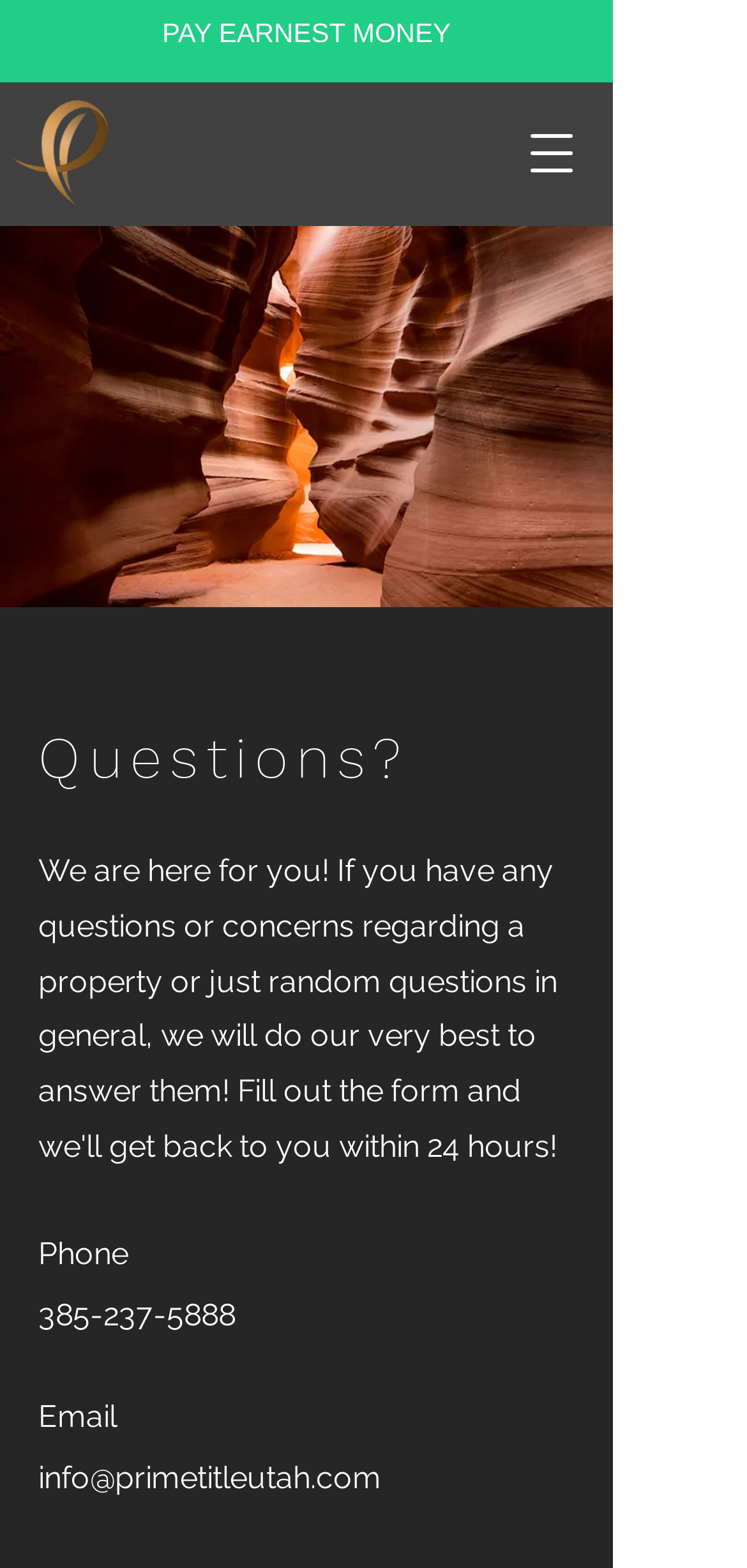What is the background image?
Kindly answer the question with as much detail as you can.

The background image can be found behind the navigation menu and the contact information. It is an image of Antelope Canyon, a scenic landscape.